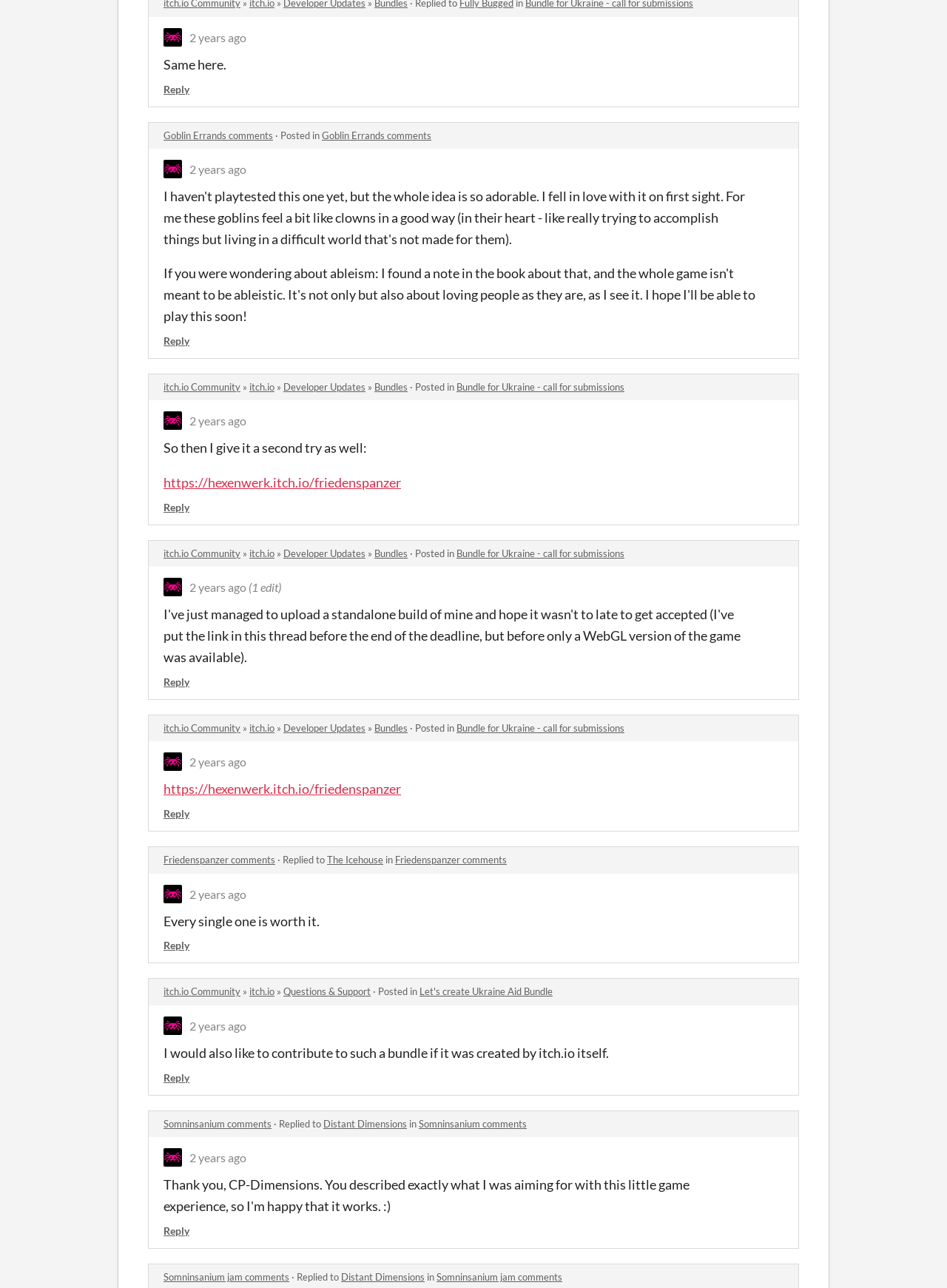In what category is the post 'Bundle for Ukraine - call for submissions'?
Based on the screenshot, respond with a single word or phrase.

Bundles